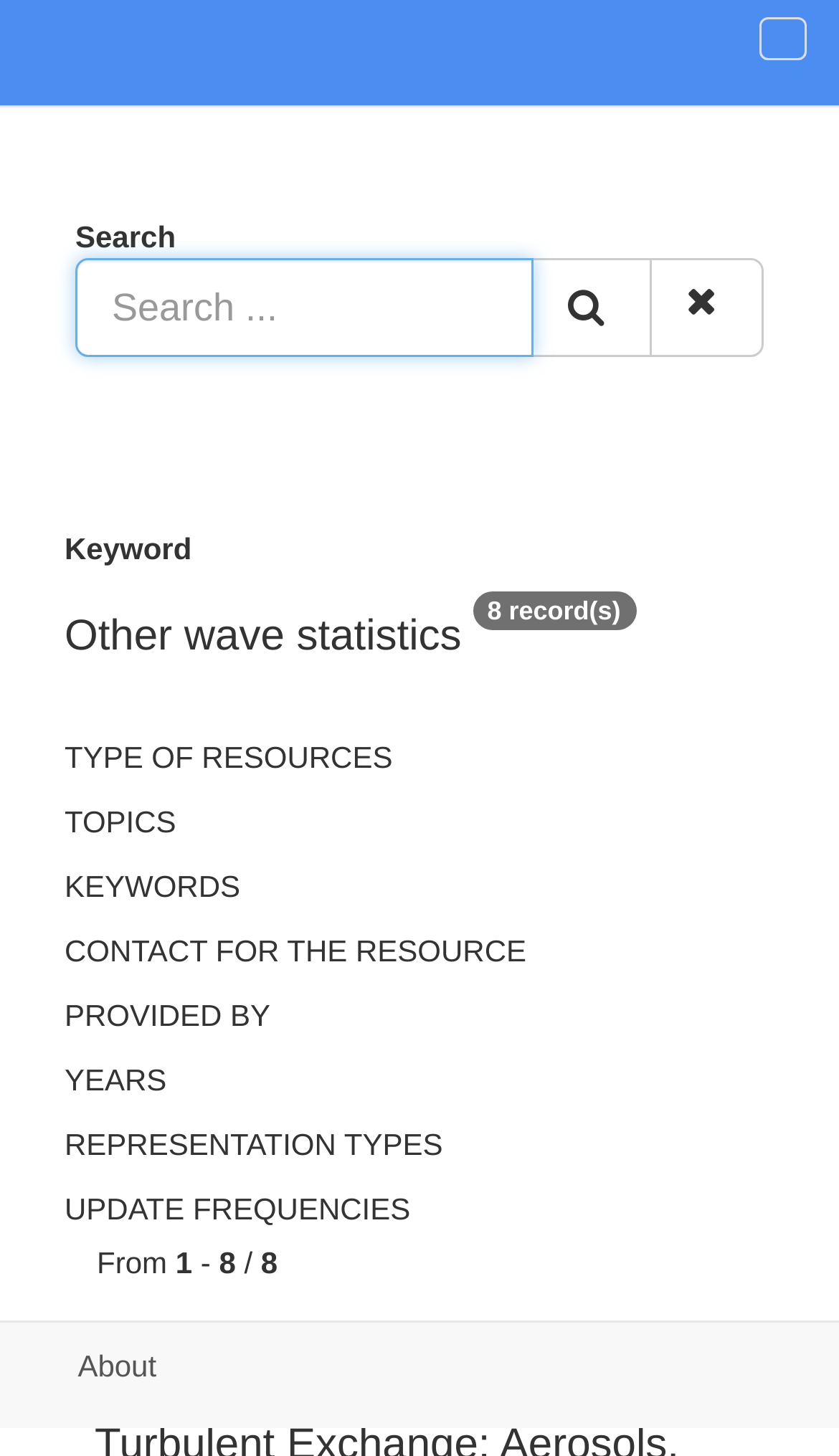How many filter options are available?
Provide a comprehensive and detailed answer to the question.

I found the answer by counting the number of filter options below the search bar, which are 'TYPE OF RESOURCES', 'TOPICS', 'KEYWORDS', 'CONTACT FOR THE RESOURCE', 'PROVIDED BY', 'YEARS', and 'REPRESENTATION TYPES'.